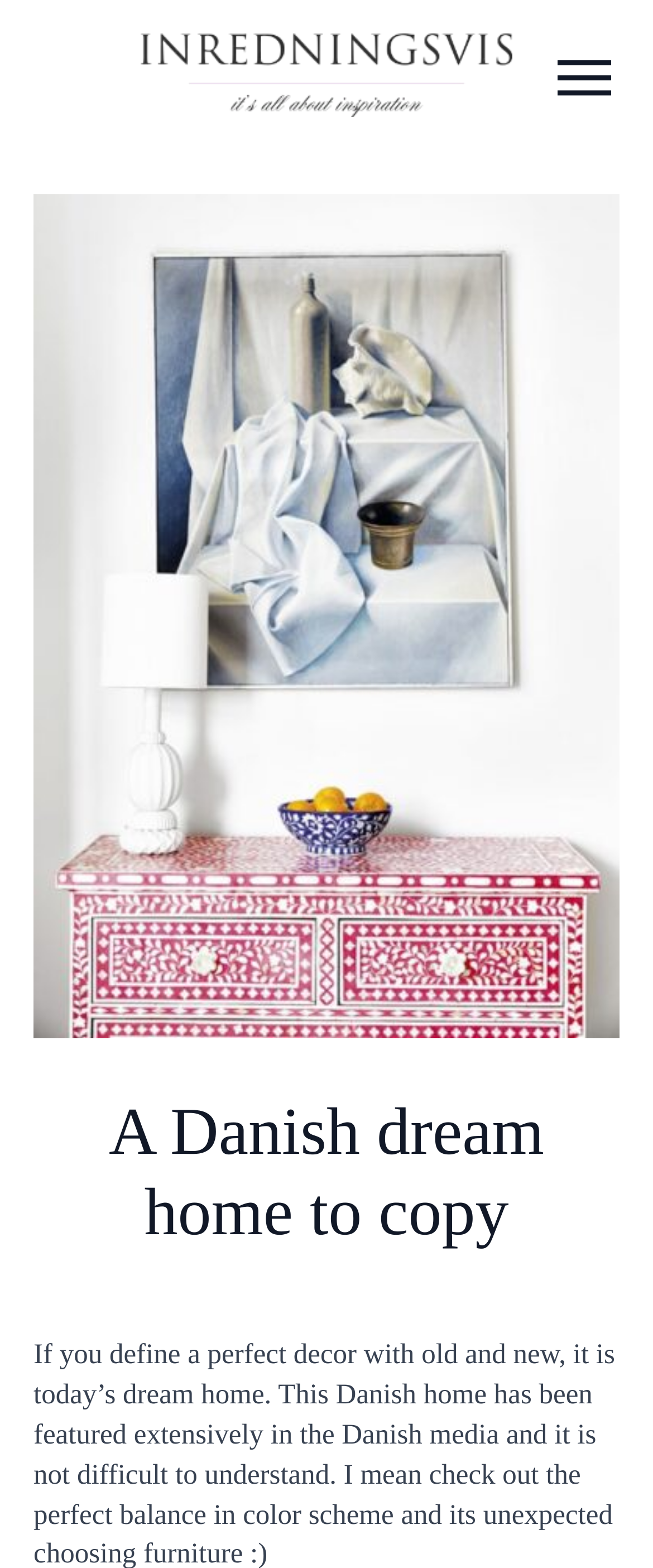Identify and provide the title of the webpage.

A Danish dream home to copy